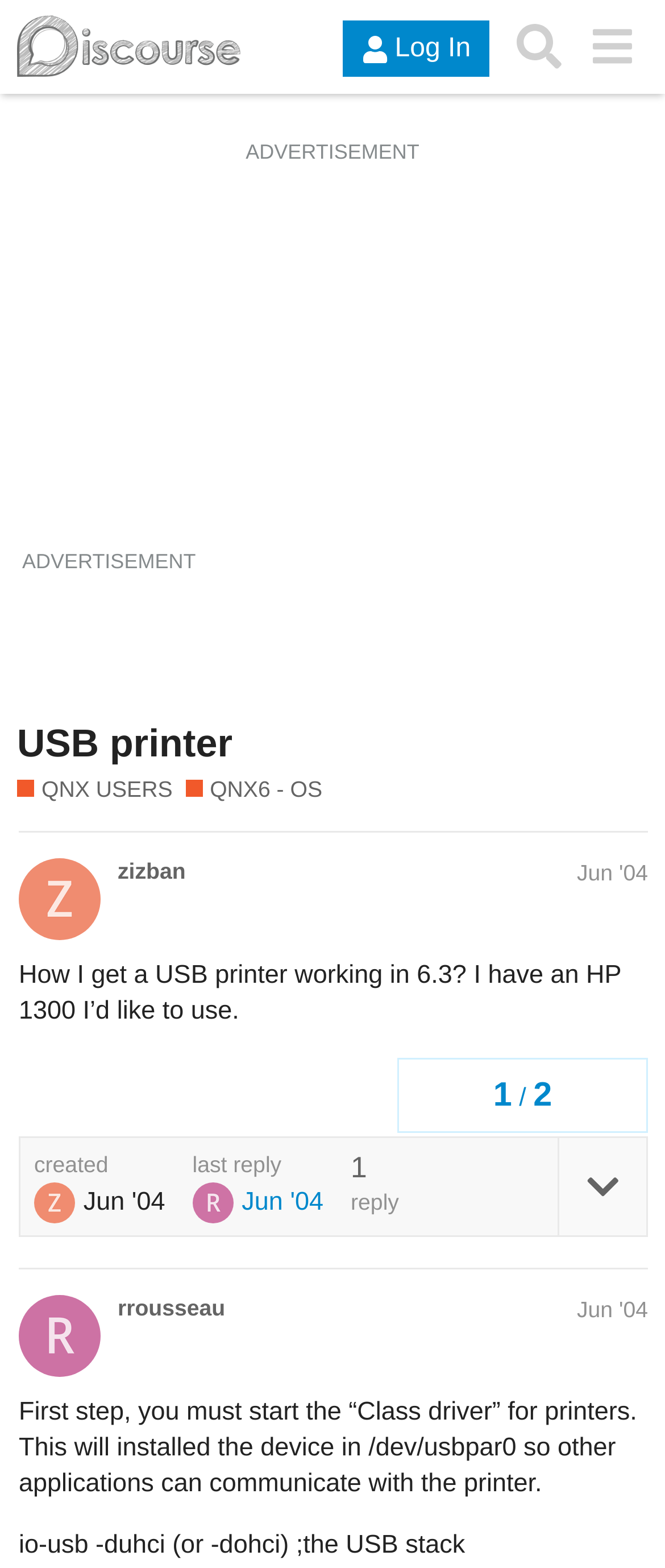Examine the screenshot and answer the question in as much detail as possible: What is the model of the printer mentioned in the post?

I found the model of the printer by reading the text 'How I get a USB printer working in 6.3? I have an HP 1300 I’d like to use.' which mentions the HP 1300 model.